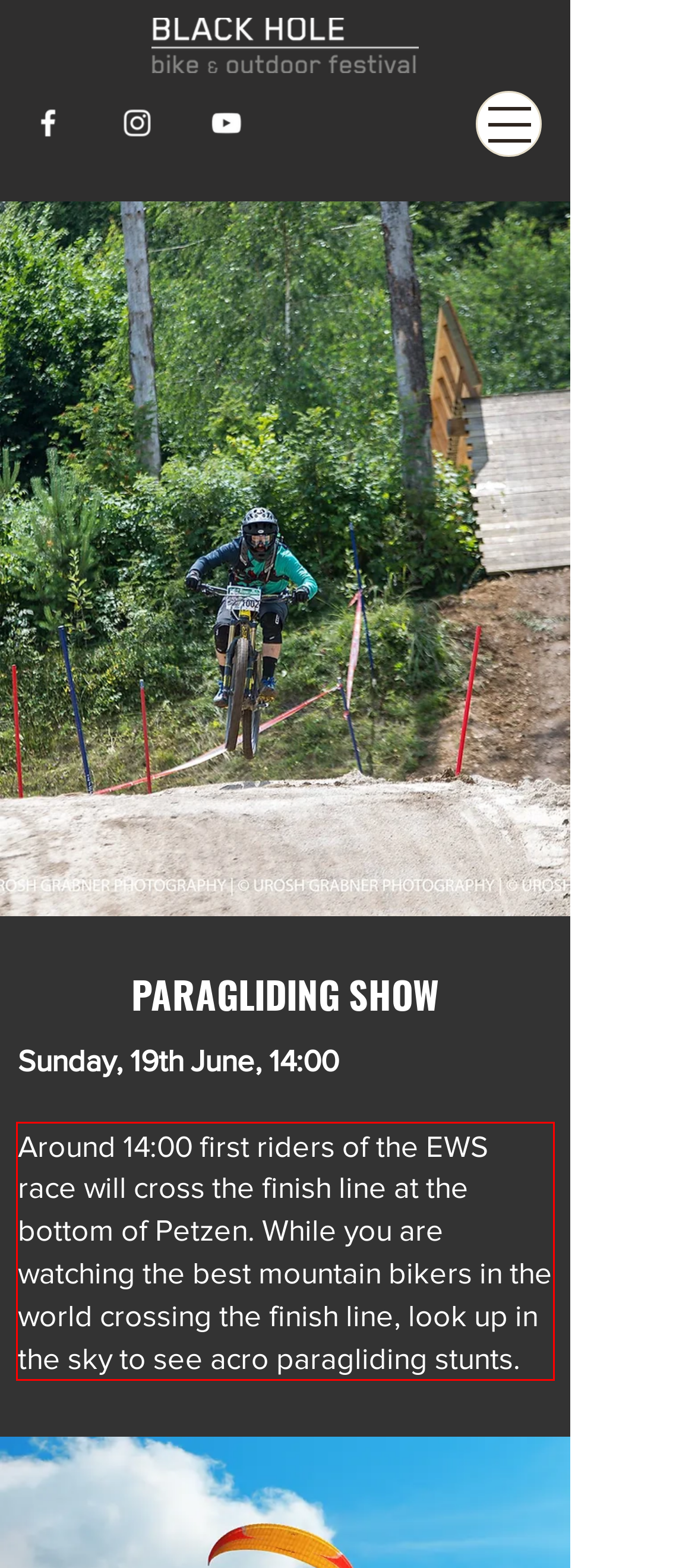Your task is to recognize and extract the text content from the UI element enclosed in the red bounding box on the webpage screenshot.

Around 14:00 first riders of the EWS race will cross the finish line at the bottom of Petzen. While you are watching the best mountain bikers in the world crossing the finish line, look up in the sky to see acro paragliding stunts.